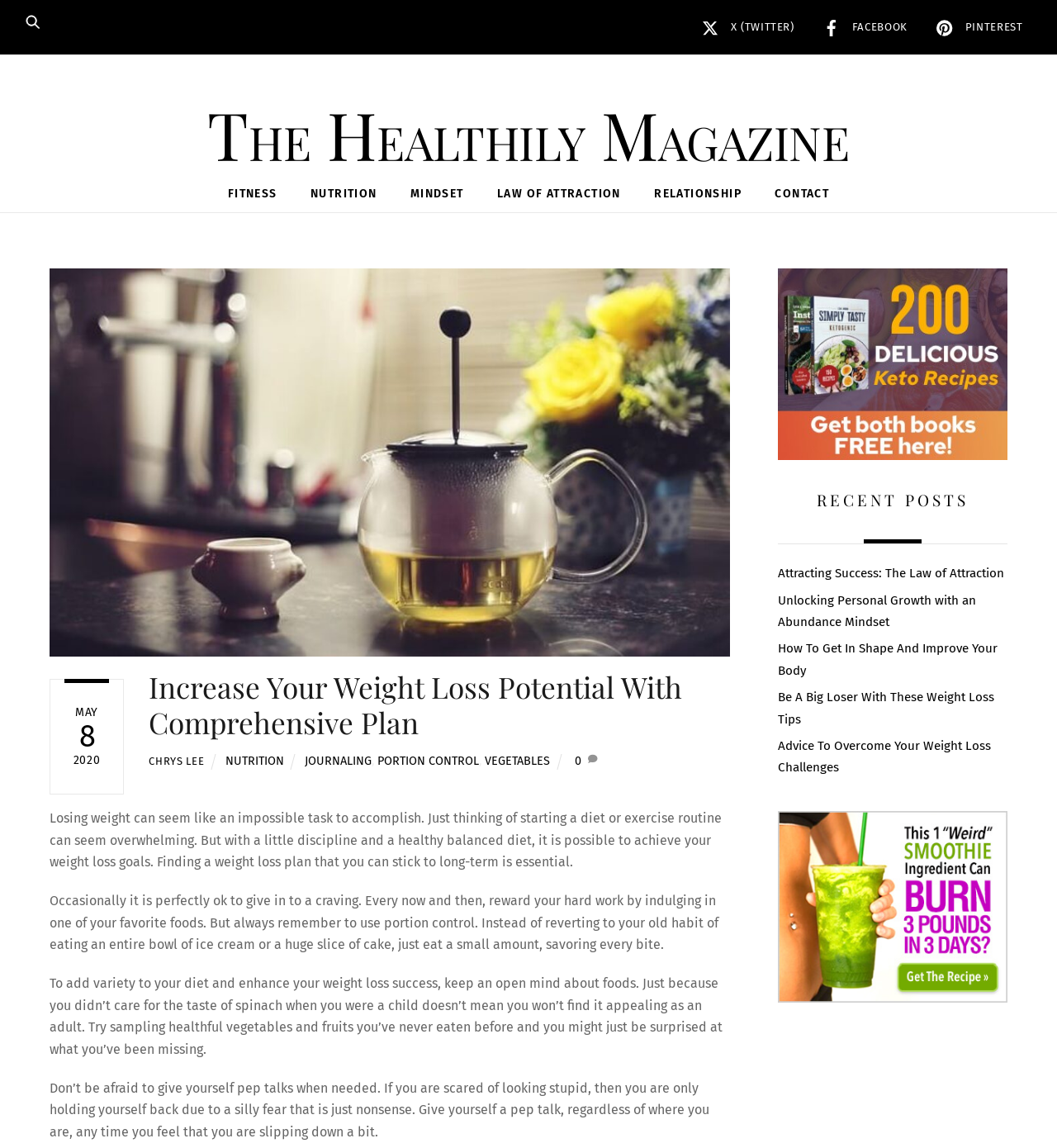Pinpoint the bounding box coordinates of the clickable element to carry out the following instruction: "Read about increasing weight loss potential."

[0.141, 0.581, 0.646, 0.646]